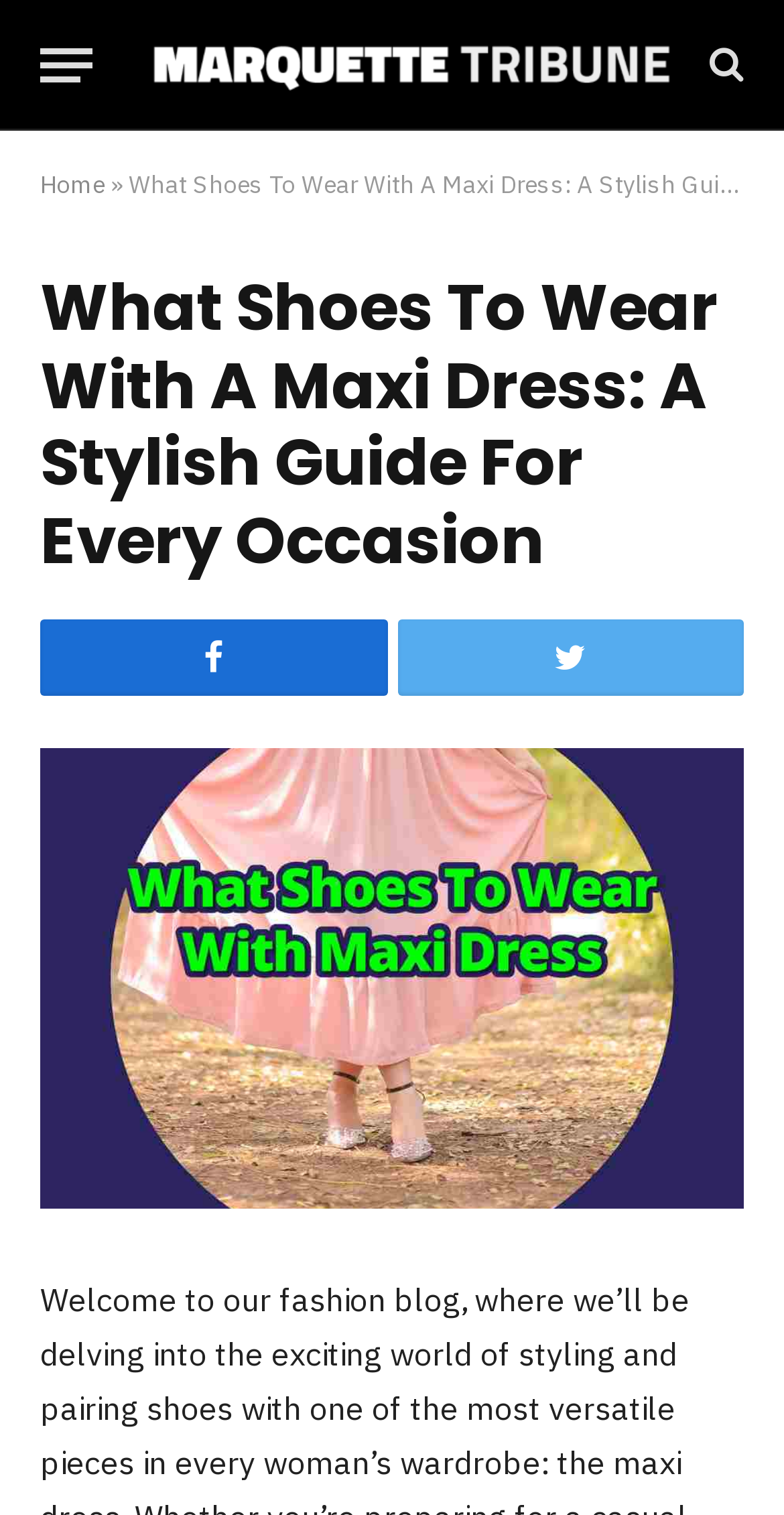How many images are on the webpage?
Answer with a single word or phrase, using the screenshot for reference.

2